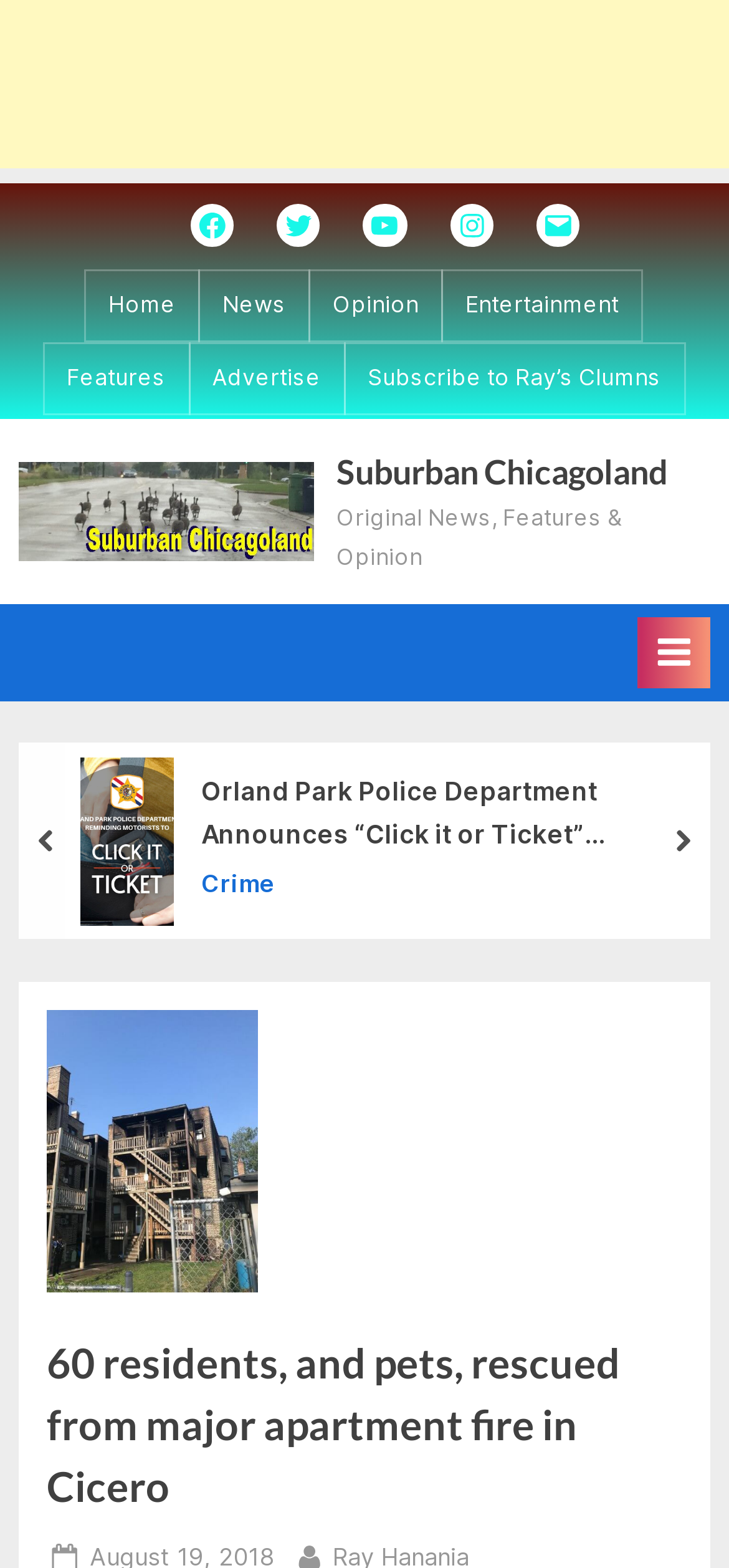Determine the bounding box coordinates of the clickable region to execute the instruction: "Read the article about 60 residents rescued from major apartment fire in Cicero". The coordinates should be four float numbers between 0 and 1, denoted as [left, top, right, bottom].

[0.064, 0.851, 0.936, 0.968]